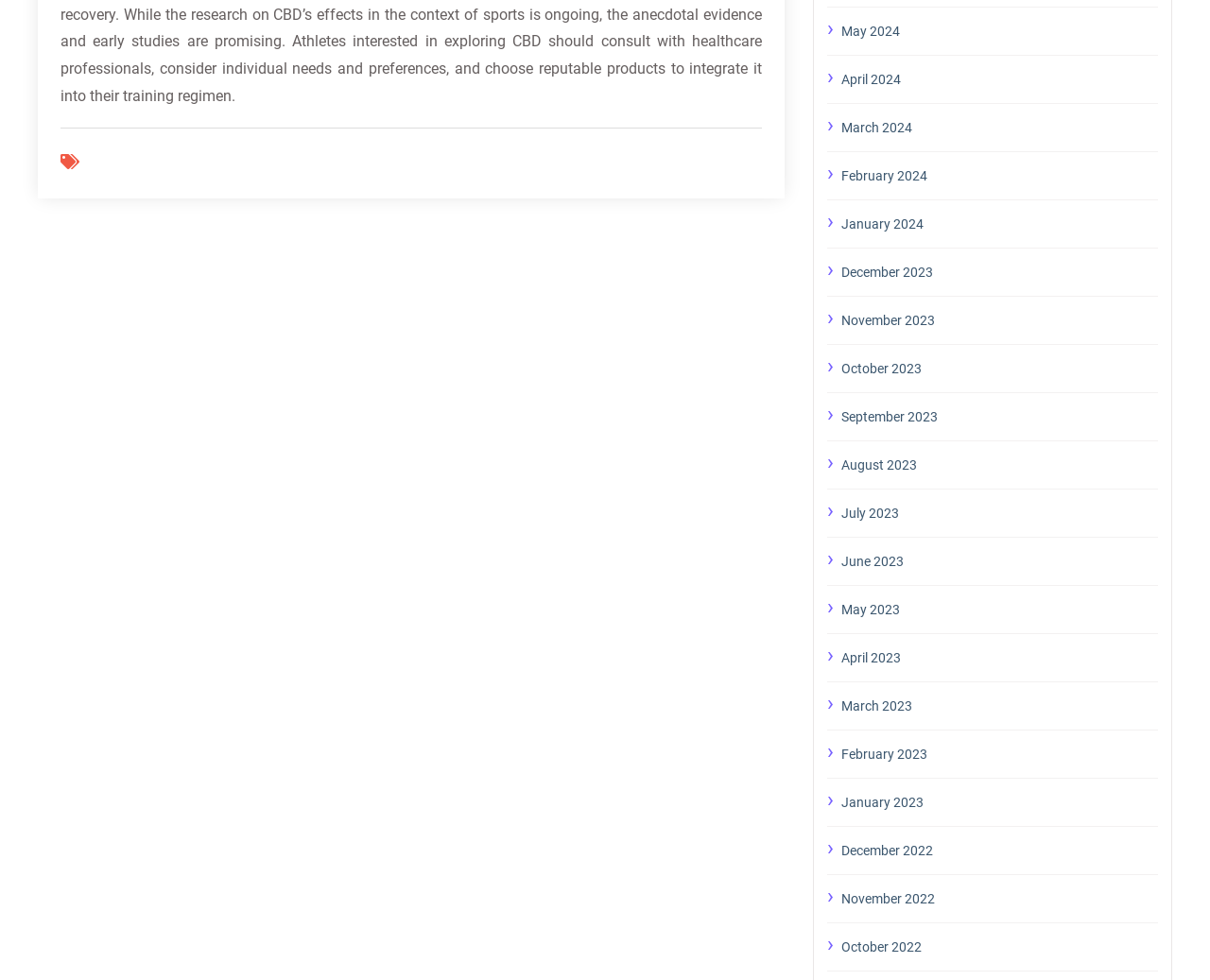Answer in one word or a short phrase: 
What is the month listed below April 2024?

March 2024